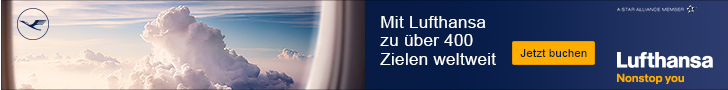What is the language of the call to action?
Examine the image and give a concise answer in one word or a short phrase.

German